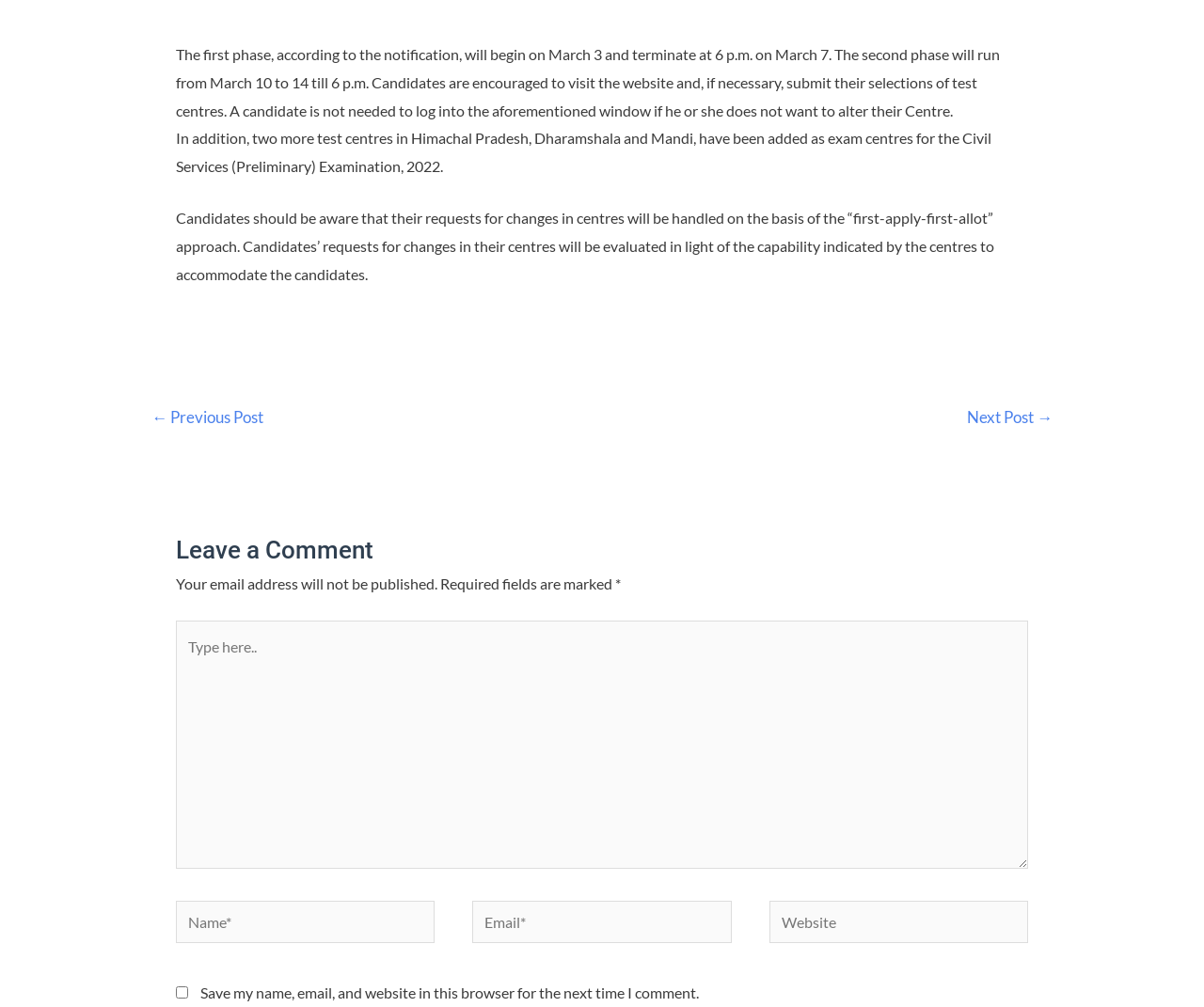What is the purpose of the 'Posts' navigation?
Examine the image closely and answer the question with as much detail as possible.

The 'Posts' navigation is located at the top of the webpage and contains links to 'Previous Post' and 'Next Post', indicating that its purpose is to allow users to navigate between different posts on the website.